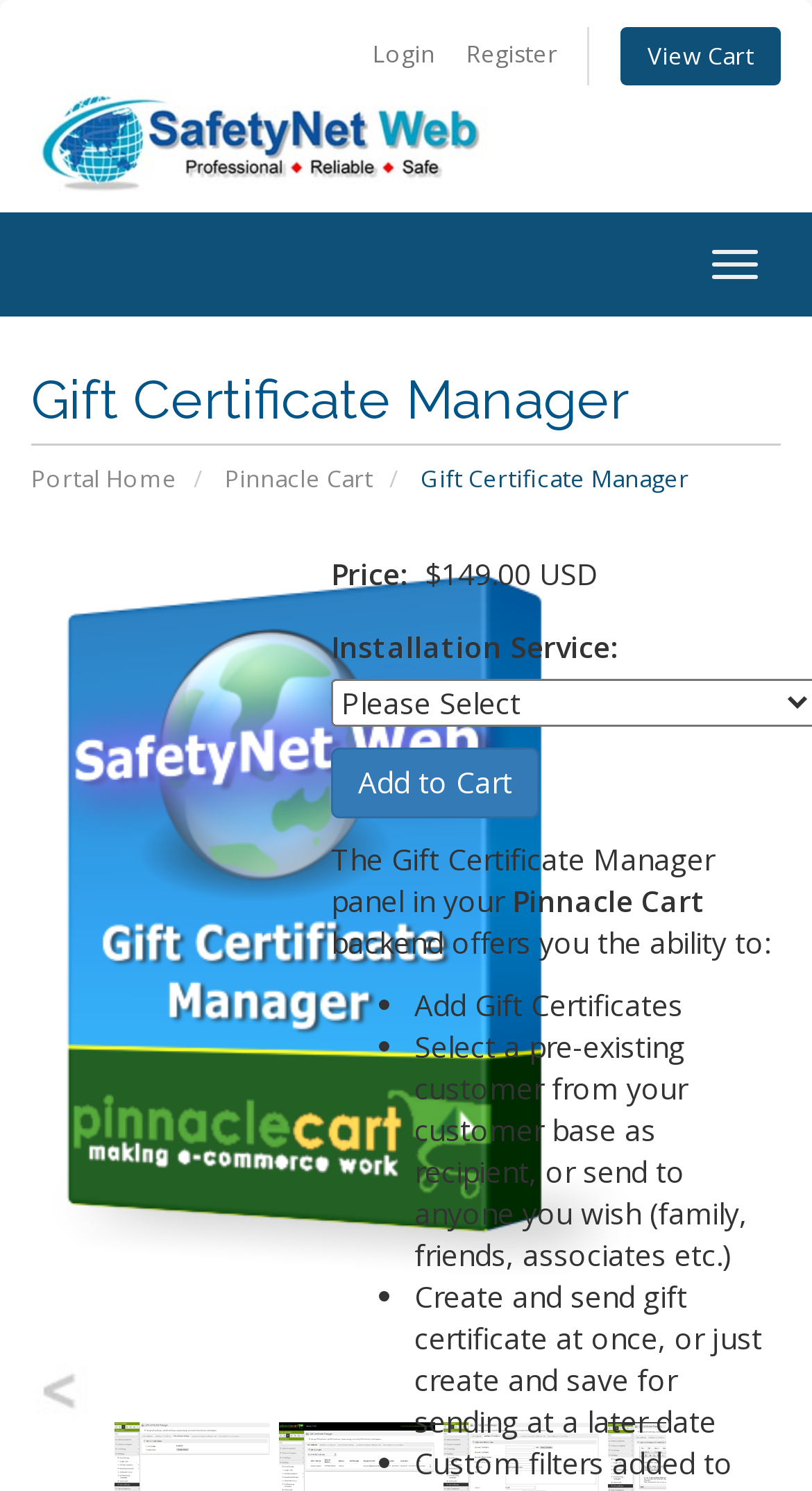Using the description: "Add to Cart", identify the bounding box of the corresponding UI element in the screenshot.

[0.408, 0.501, 0.664, 0.548]